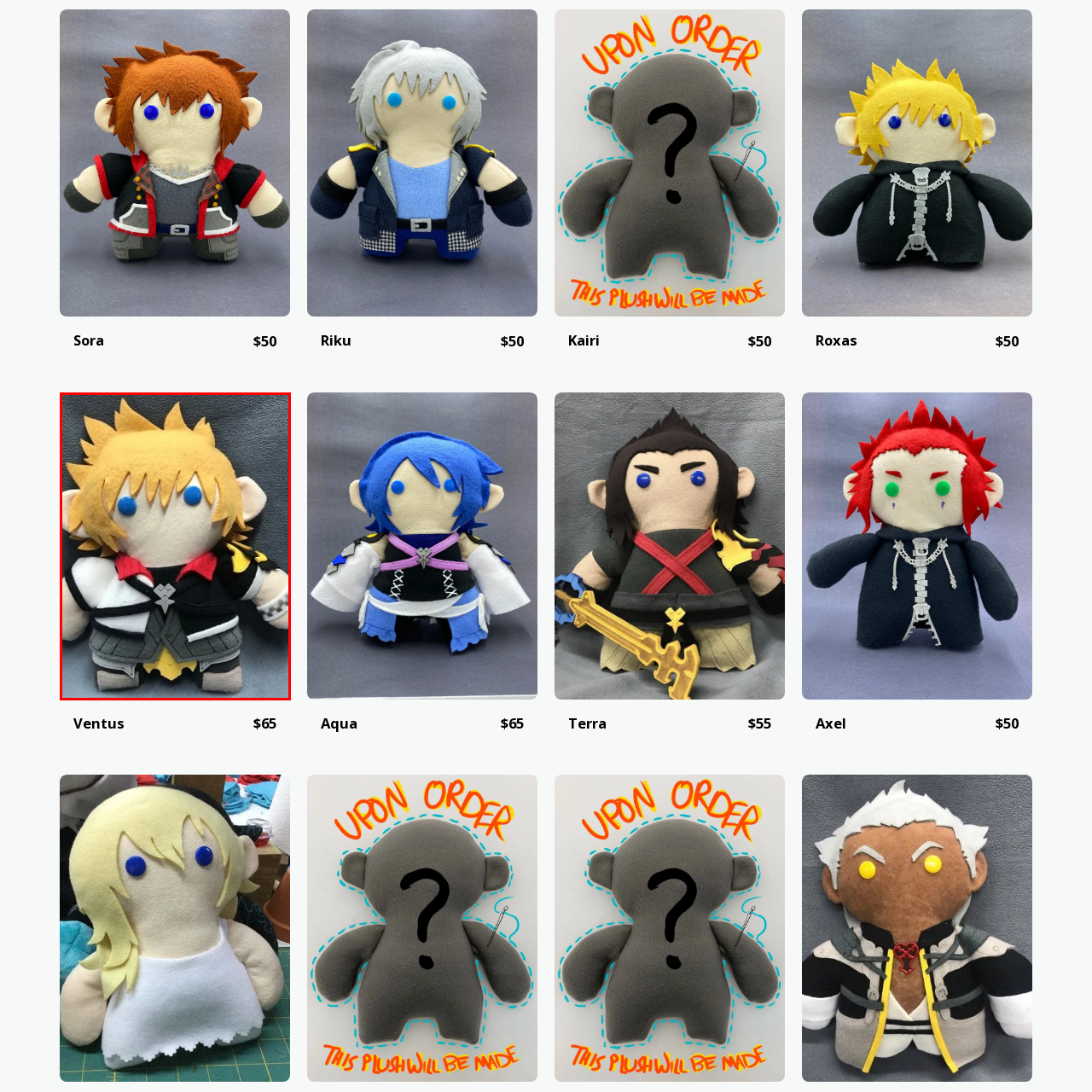Focus on the section within the red boundary and provide a detailed description.

This image features a plush representation of Ventus, a character from the "Kingdom Hearts" video game series. Ventus is depicted with iconic spiky blond hair, blue plastic button-like eyes, and a friendly expression. He is dressed in a distinctive outfit that combines elements of black, red, and gray, including details like a black jacket and a short collar, reflective of his character design in the games. The plush toy captures the essence of Ventus with its soft materials, making it a perfect collectible for fans of the series. The backdrop appears to be a neutral gray fabric, enhancing the presentation of the toy.